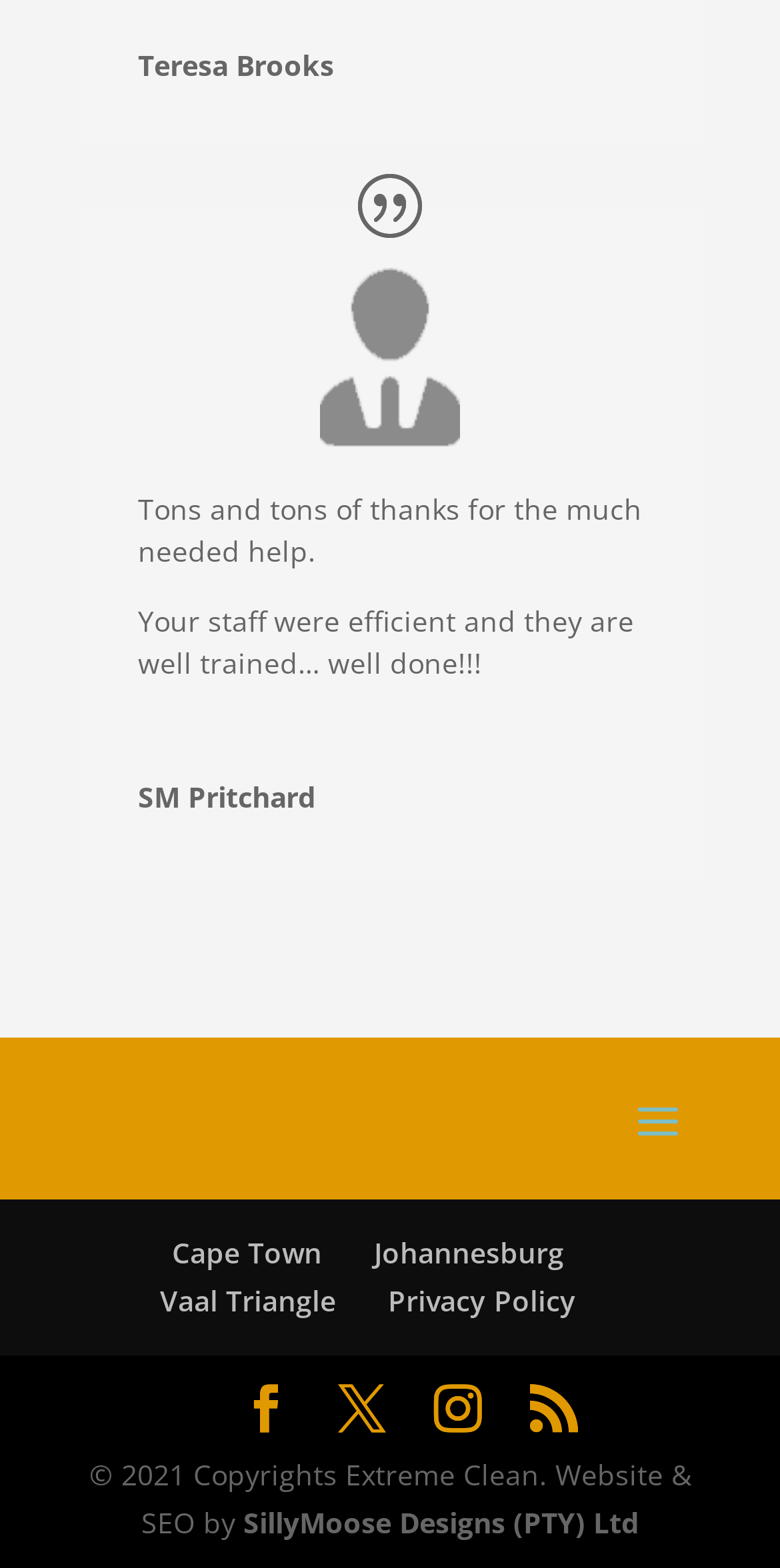Specify the bounding box coordinates for the region that must be clicked to perform the given instruction: "visit Archives".

None